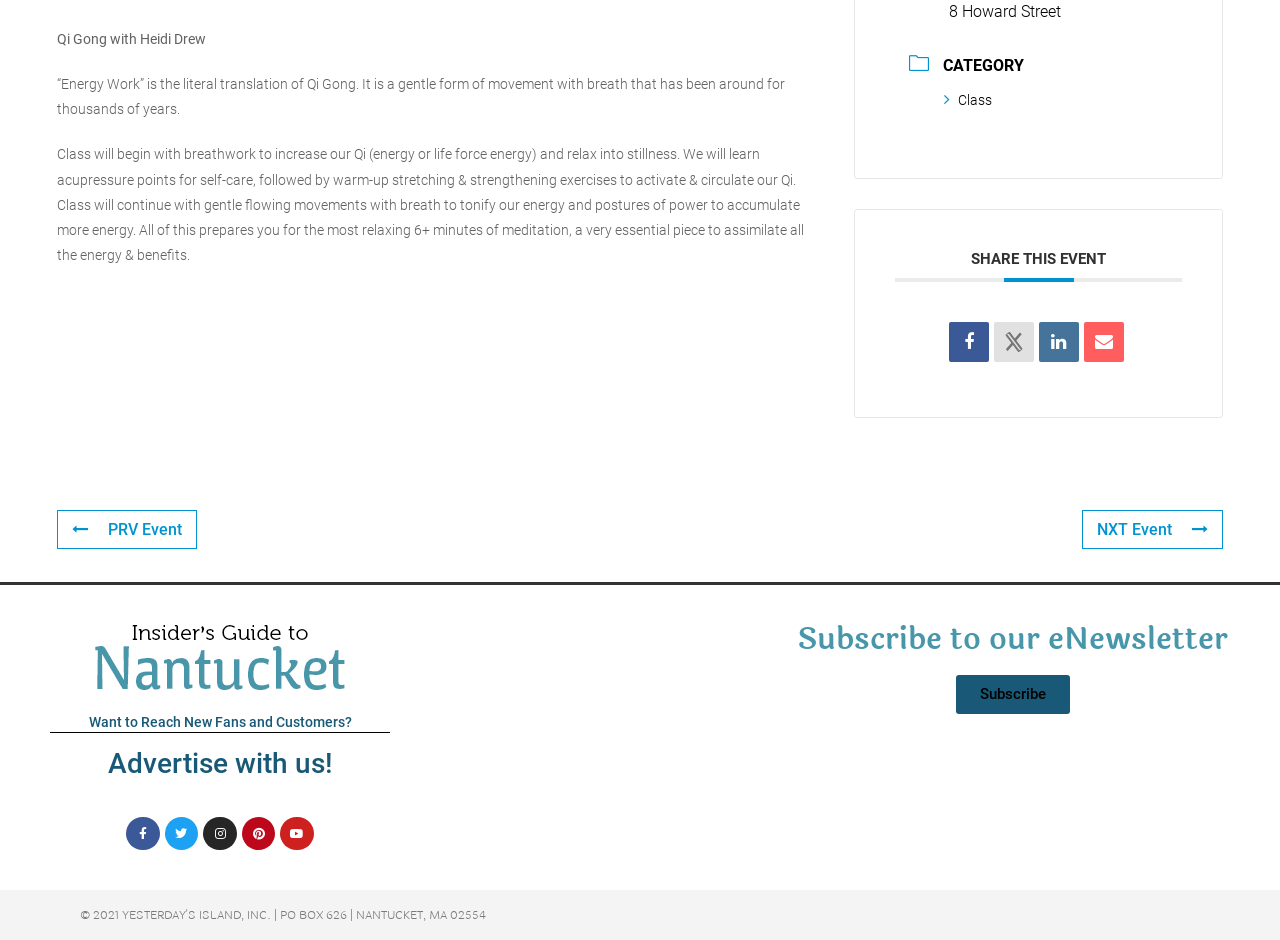Locate the bounding box of the user interface element based on this description: "Facebook-f".

[0.098, 0.869, 0.125, 0.905]